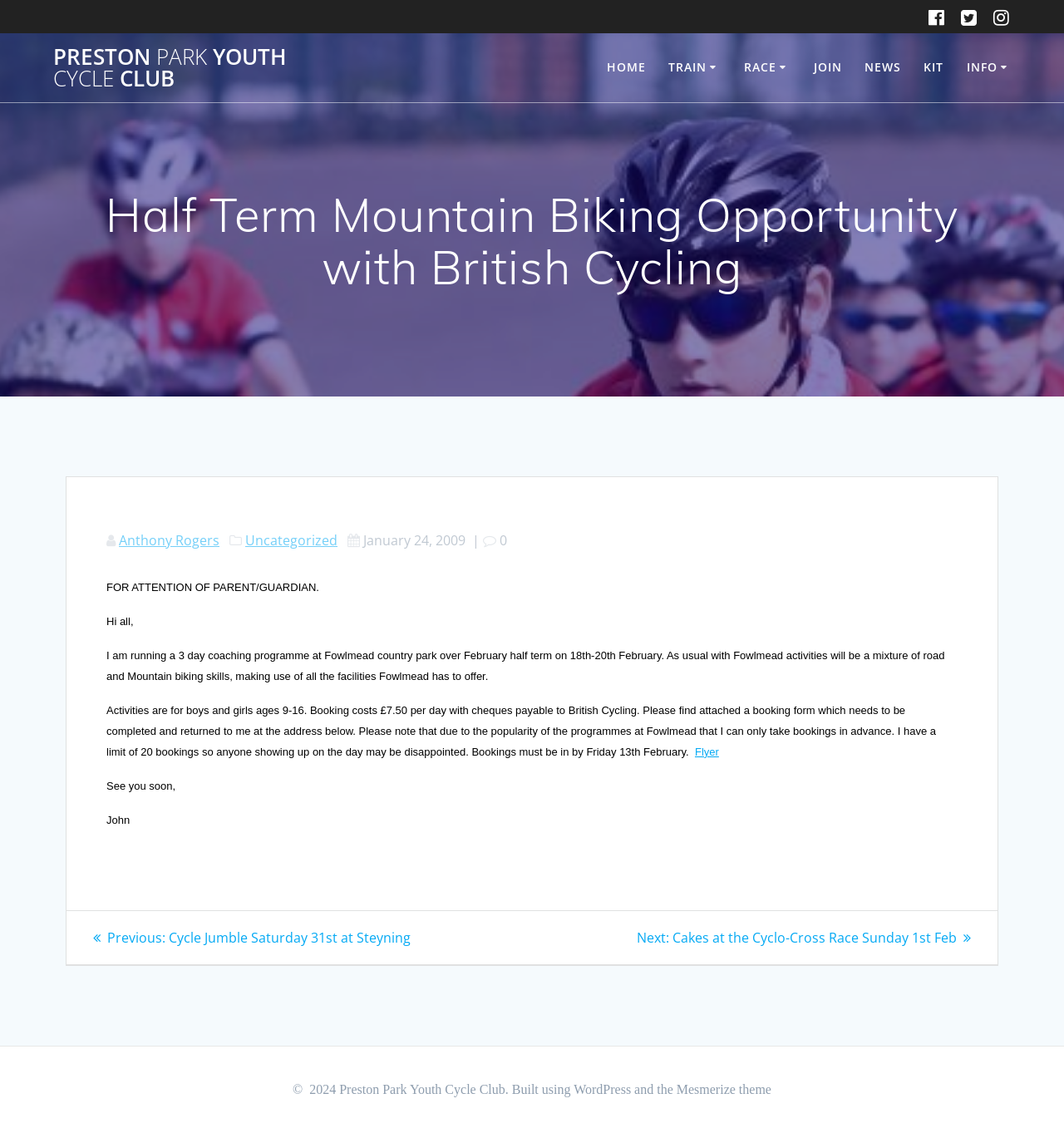What is the cost of booking per day?
Respond to the question with a single word or phrase according to the image.

£7.50